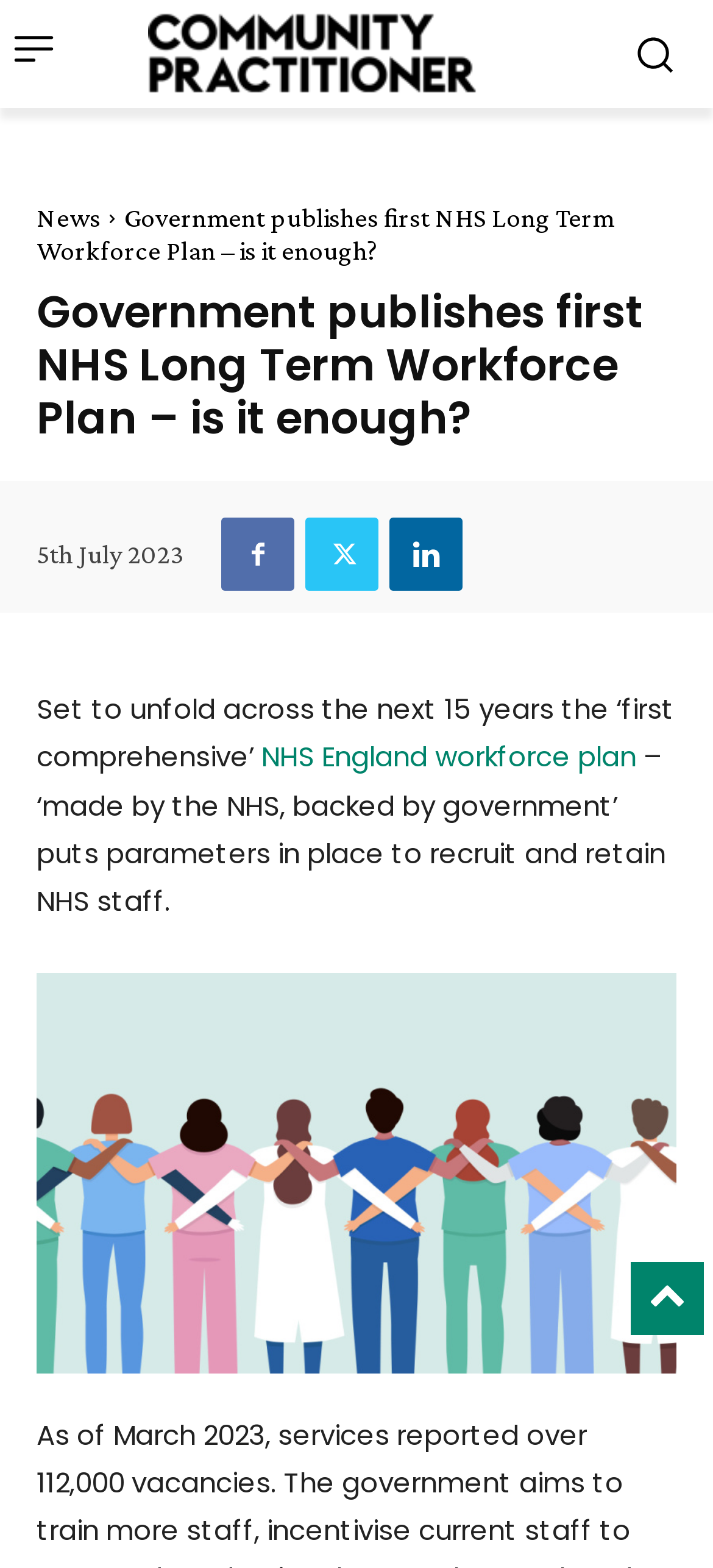Provide the bounding box coordinates for the specified HTML element described in this description: "Twitter". The coordinates should be four float numbers ranging from 0 to 1, in the format [left, top, right, bottom].

[0.428, 0.33, 0.531, 0.377]